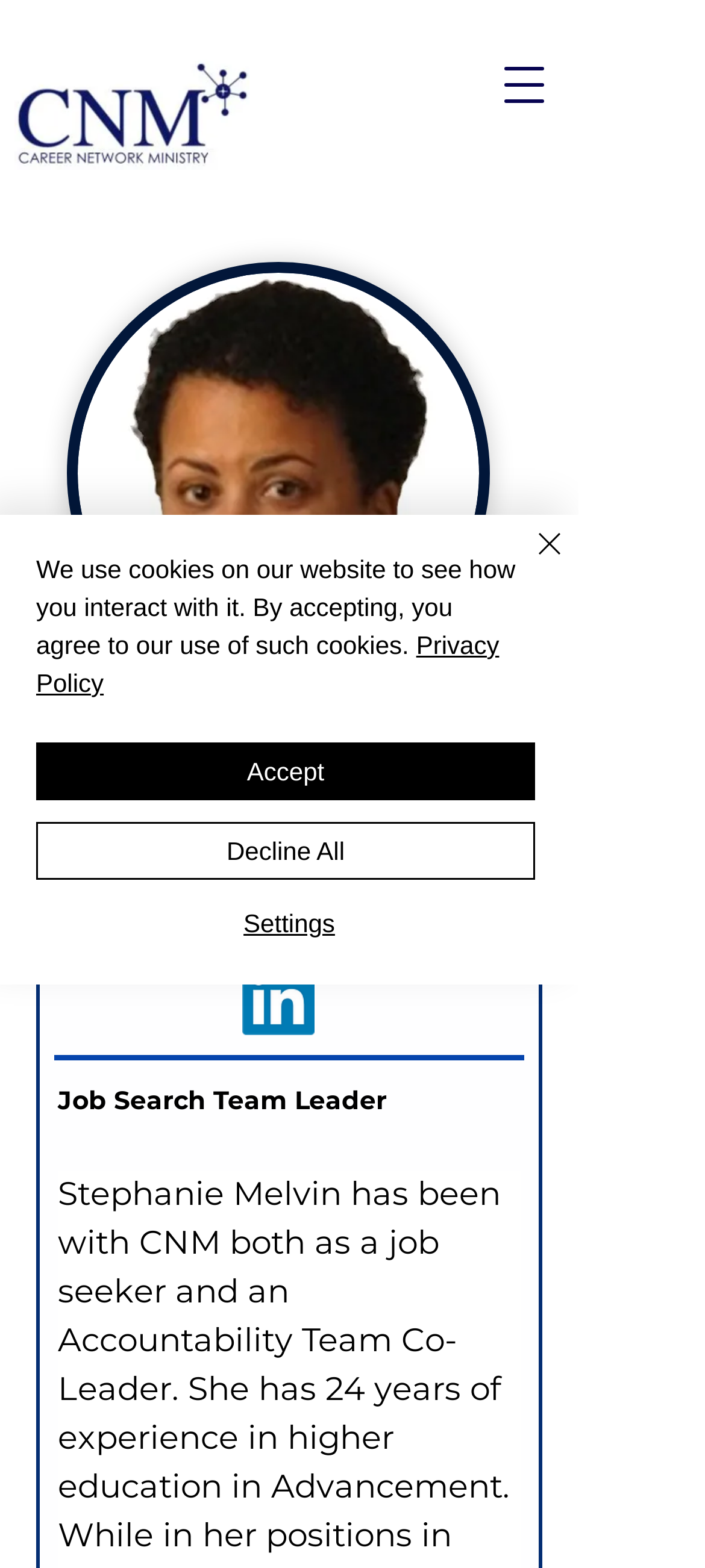Describe all visible elements and their arrangement on the webpage.

The webpage is about Stephanie Melvin, with a prominent image of her on the top left, taking up about half of the screen's width. Above her image, there is a link to the Career Network Ministry's full logo, which is positioned at the top left corner of the page. 

To the right of the logo, there is a button to open the navigation menu. Below the logo, there is a heading with the name "Stephanie Melvin" and a link to go back. 

On the top right, there is a button labeled "Quick actions". Below Stephanie's image, there is a generic element containing a LinkedIn logo, which is a link to the platform. Next to the LinkedIn logo, there is a static text element displaying the job title "Job Search Team Leader".

At the bottom of the page, there is an alert message about the website's use of cookies, which spans almost the entire width of the screen. The alert message contains a link to the "Privacy Policy" and three buttons: "Accept", "Decline All", and "Settings". There is also a "Close" button at the top right corner of the alert message, accompanied by a small image of a close icon.